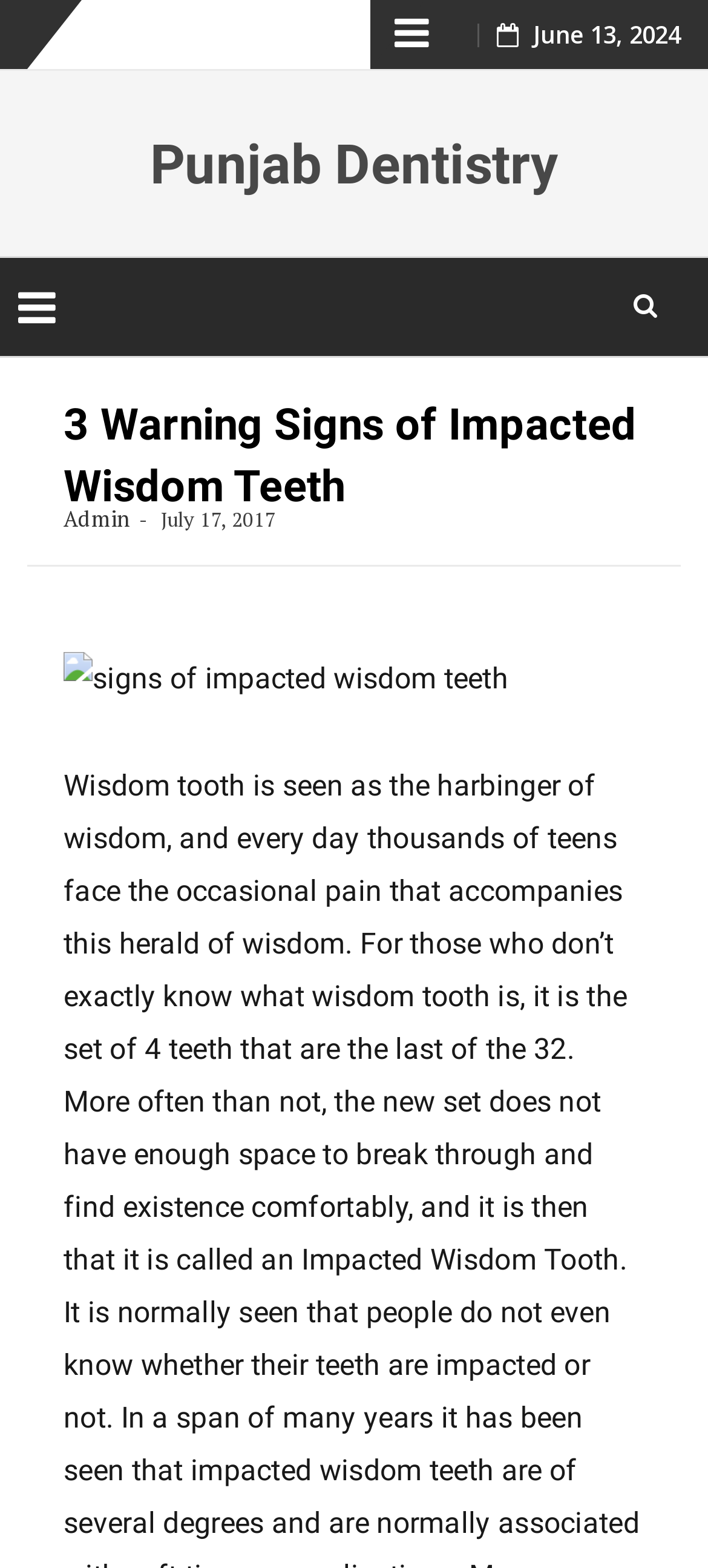What is the topic of the article?
Please interpret the details in the image and answer the question thoroughly.

The topic of the article can be inferred from the heading element with the text '3 Warning Signs of Impacted Wisdom Teeth' which is located below the dentistry name.